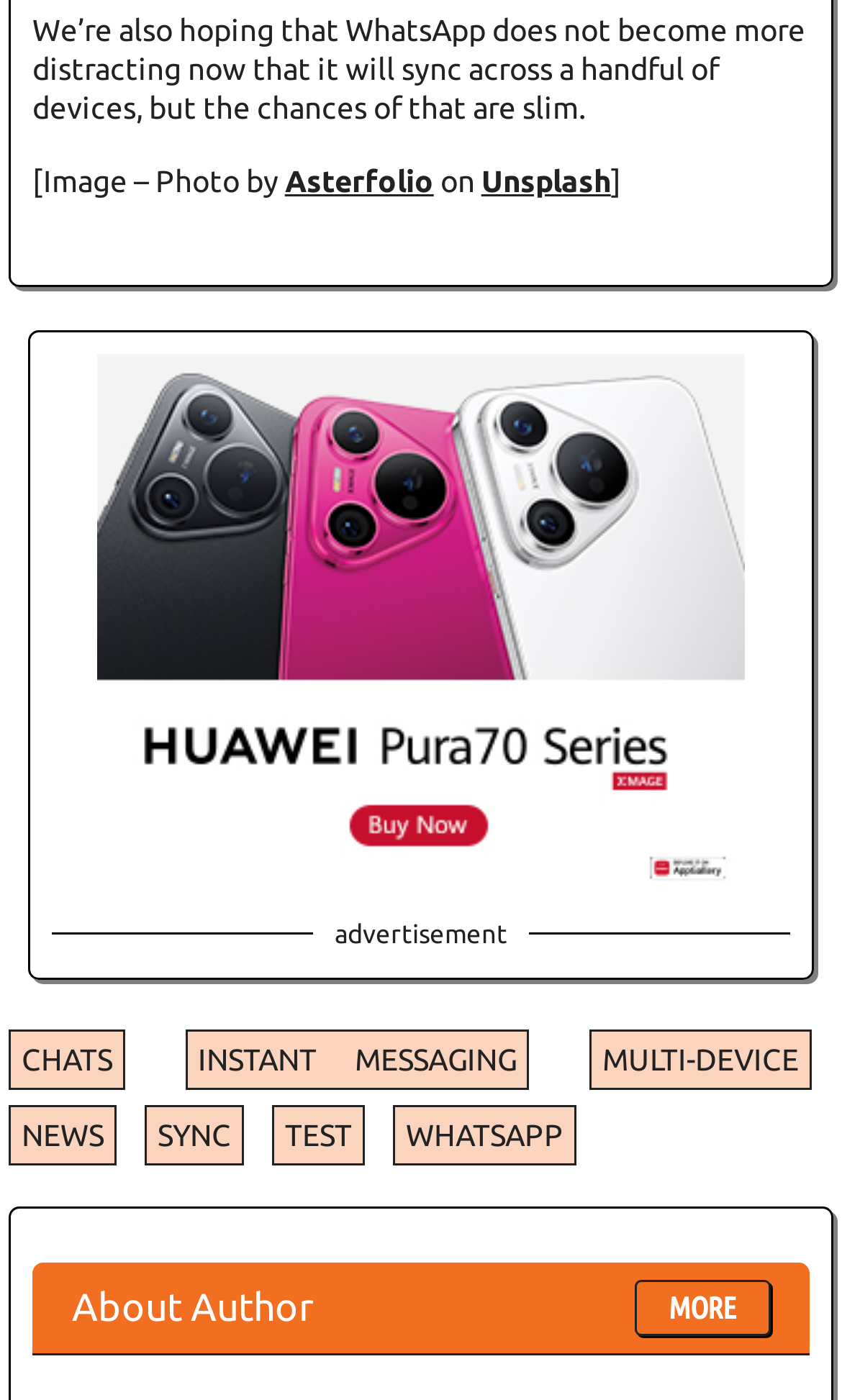Could you find the bounding box coordinates of the clickable area to complete this instruction: "learn more about troubleshooting wordpress"?

None